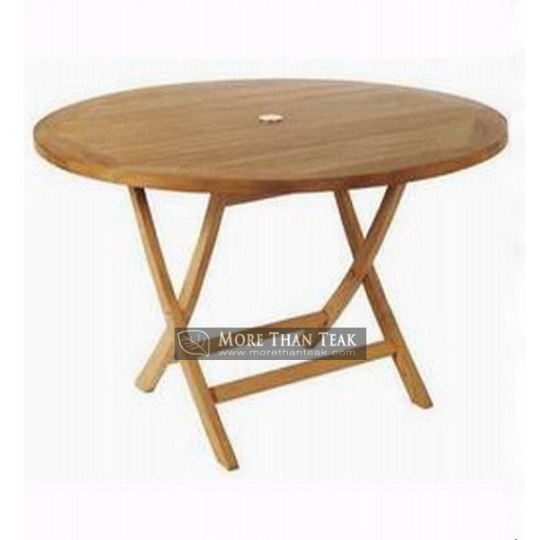What is the brand of the table?
Answer the question with a detailed explanation, including all necessary information.

The brand of the table is More Than Teak, which is prominently displayed in the caption, emphasizing its commitment to quality craftsmanship in teak furniture.